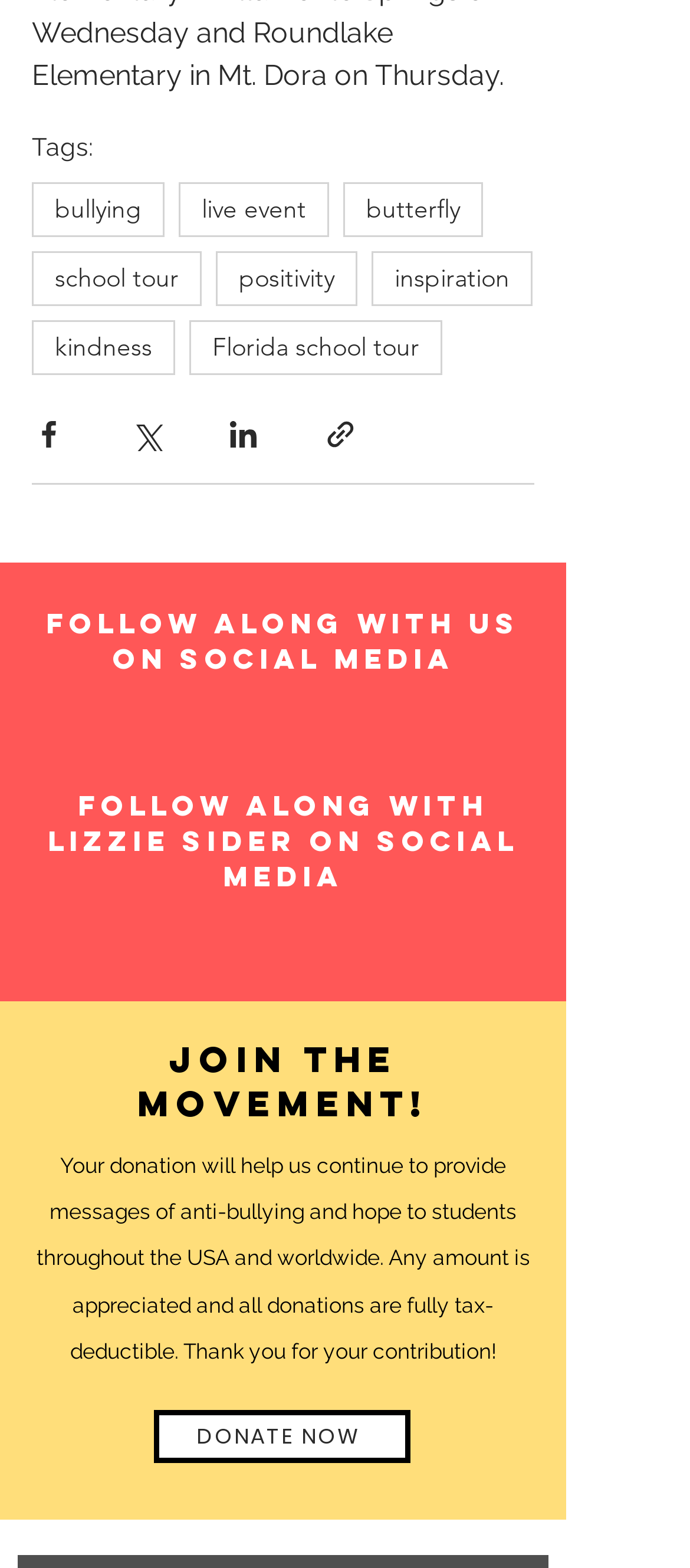Find and provide the bounding box coordinates for the UI element described with: "Best Of".

None